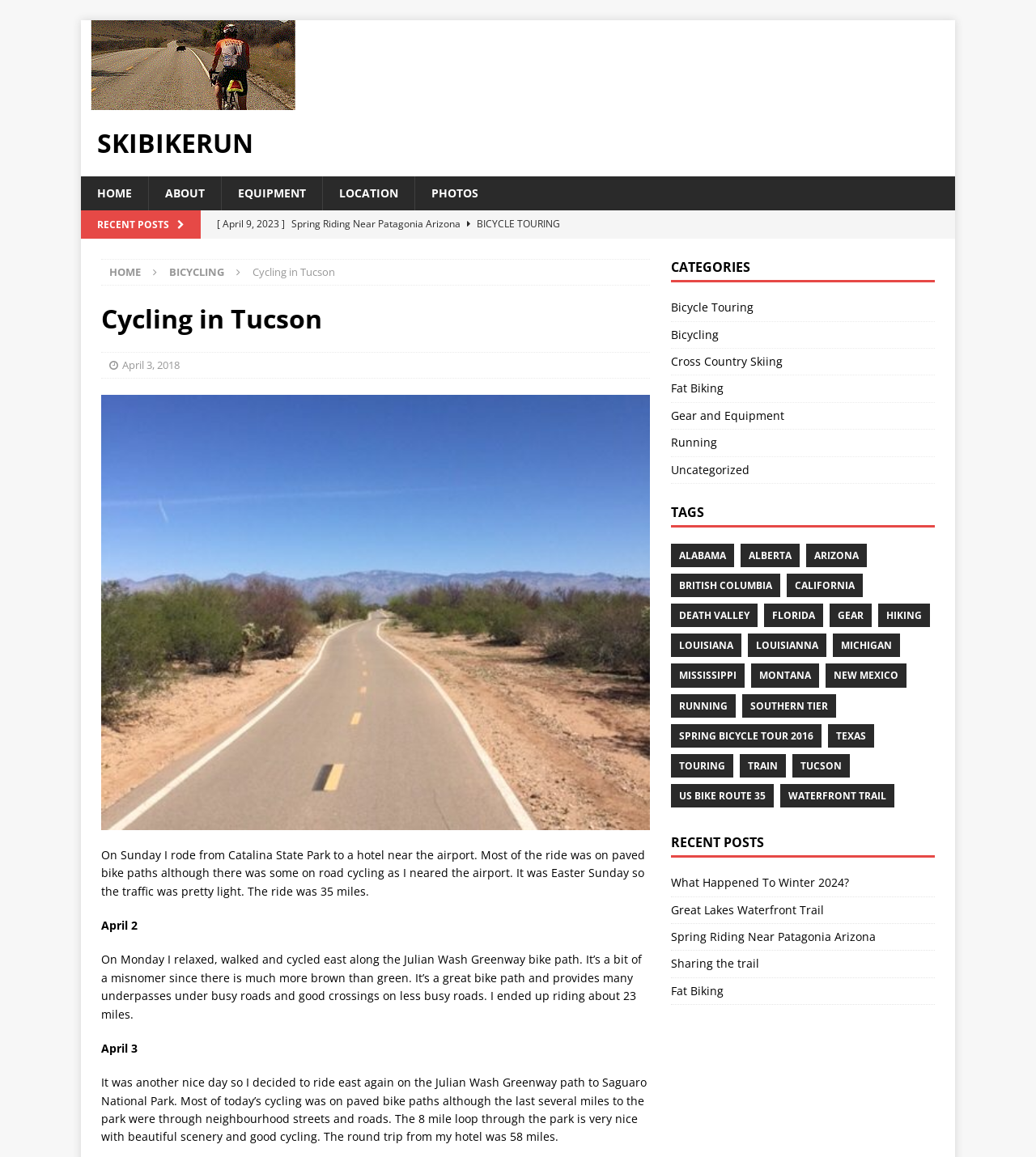Identify the bounding box coordinates of the clickable section necessary to follow the following instruction: "Click on the 'HOME' link". The coordinates should be presented as four float numbers from 0 to 1, i.e., [left, top, right, bottom].

[0.078, 0.152, 0.143, 0.182]